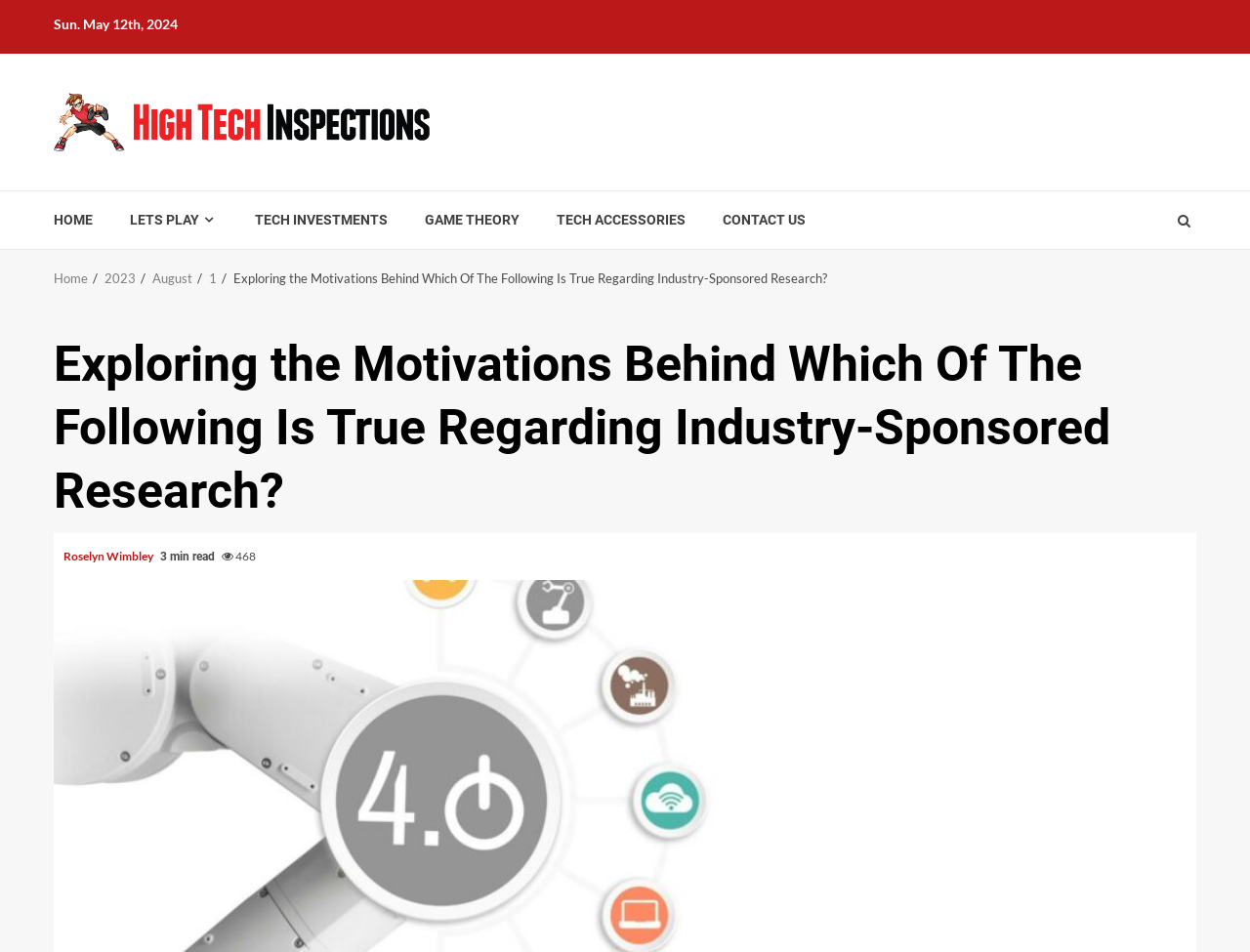Can you find the bounding box coordinates for the element that needs to be clicked to execute this instruction: "View PDF"? The coordinates should be given as four float numbers between 0 and 1, i.e., [left, top, right, bottom].

None